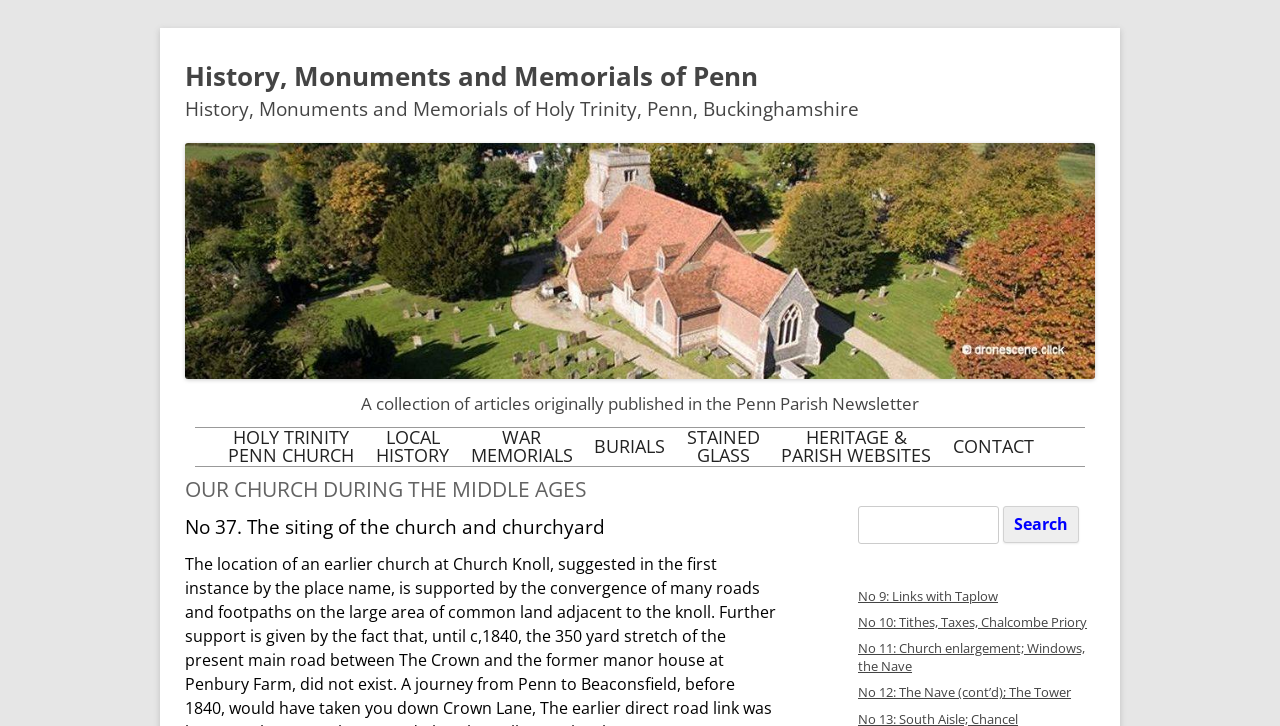What is the text of the first heading?
Refer to the screenshot and answer in one word or phrase.

History, Monuments and Memorials of Penn